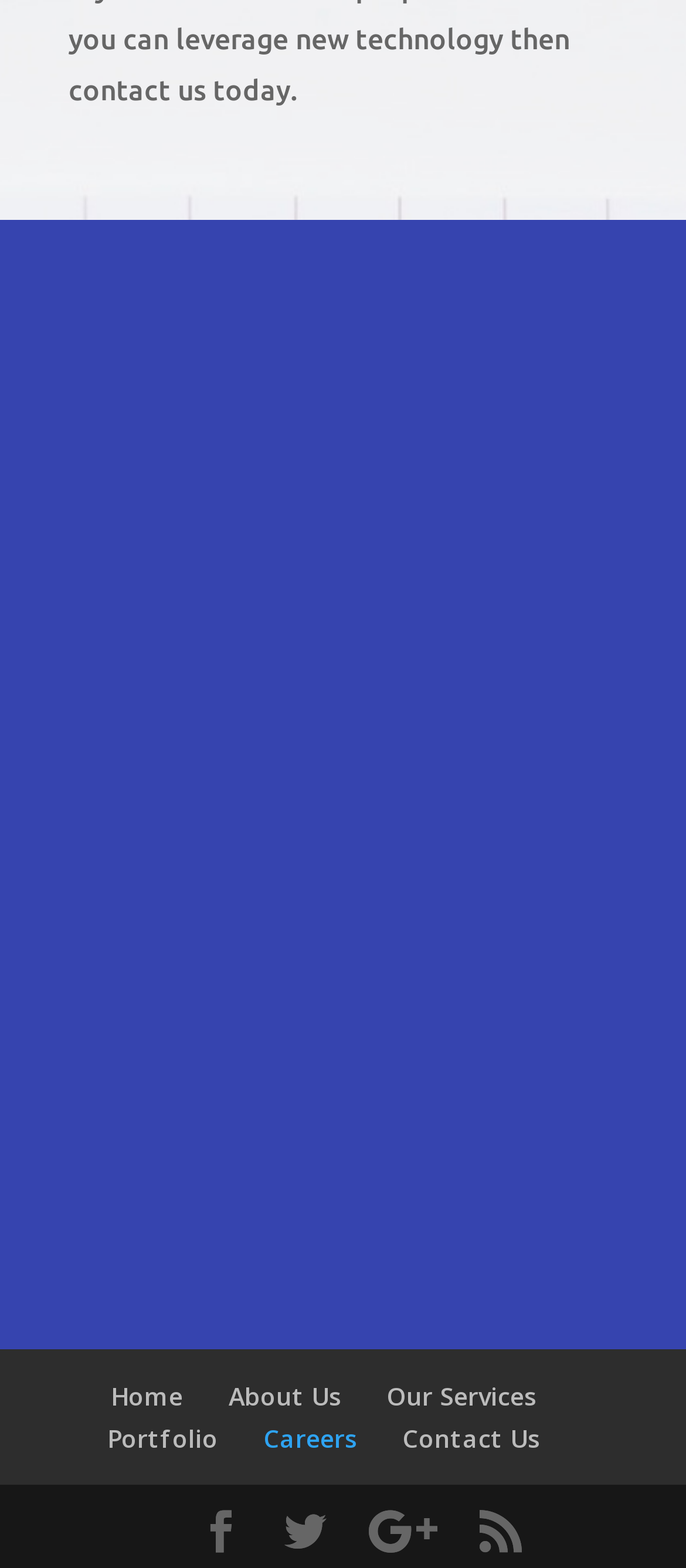Please provide a brief answer to the following inquiry using a single word or phrase:
What is the function of the 'SUBMIT' button?

Submit input